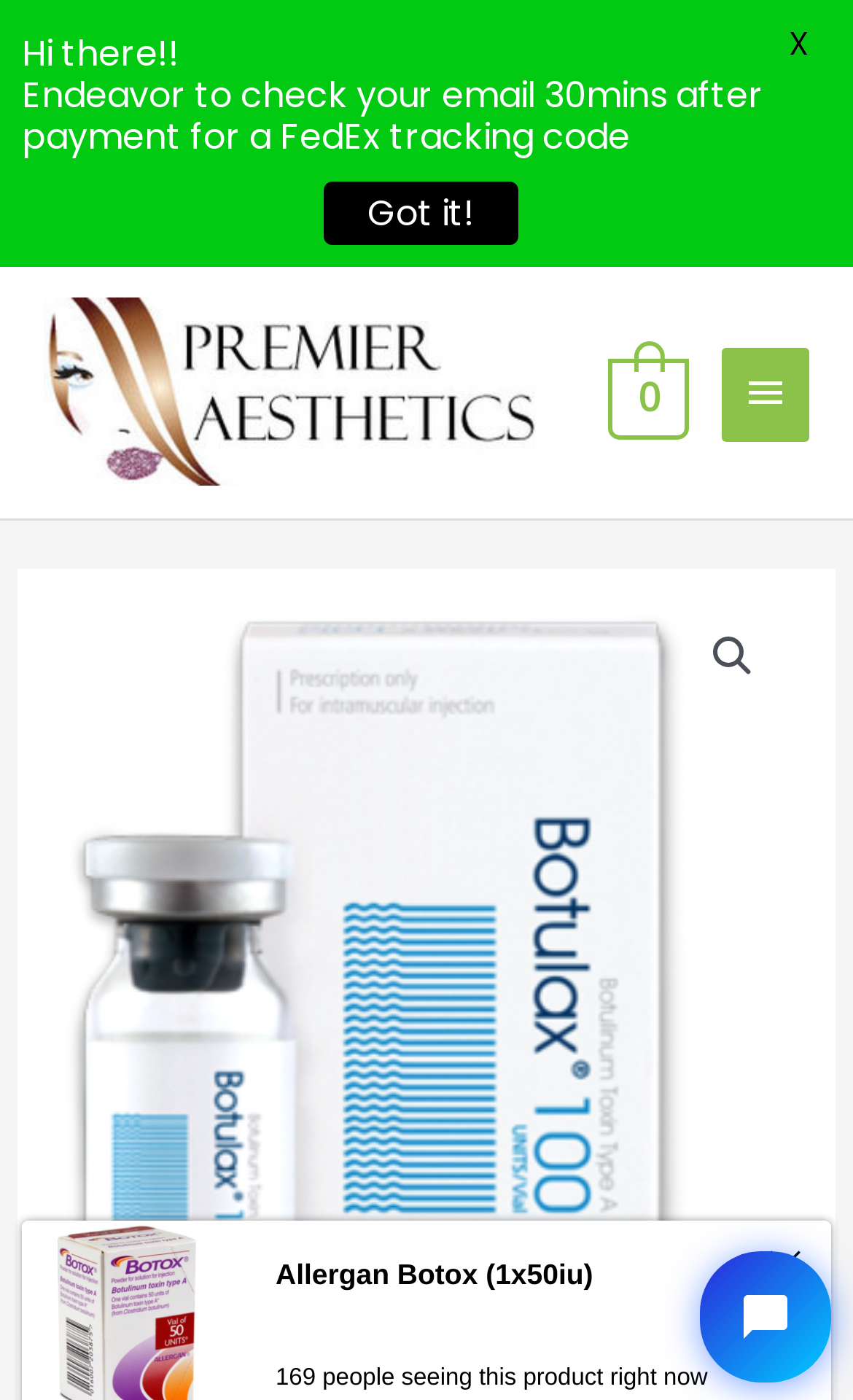Use a single word or phrase to answer the question: 
How many people are currently viewing a product?

169 people